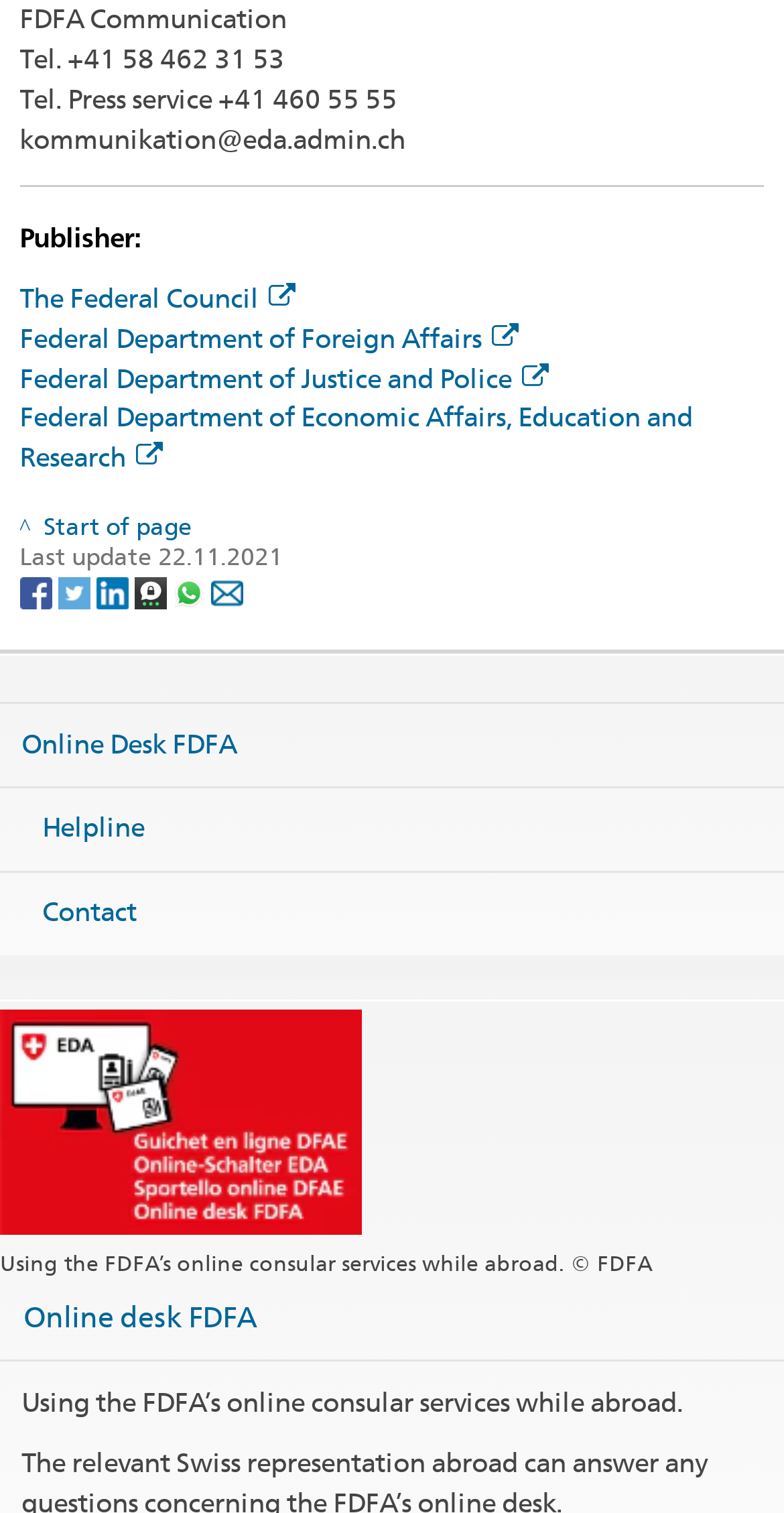What is the publisher of this webpage?
Use the information from the image to give a detailed answer to the question.

I found the answer by looking at the section labeled 'Publisher:' which contains a link to 'The Federal Councill'. This suggests that the publisher of this webpage is The Federal Councill.